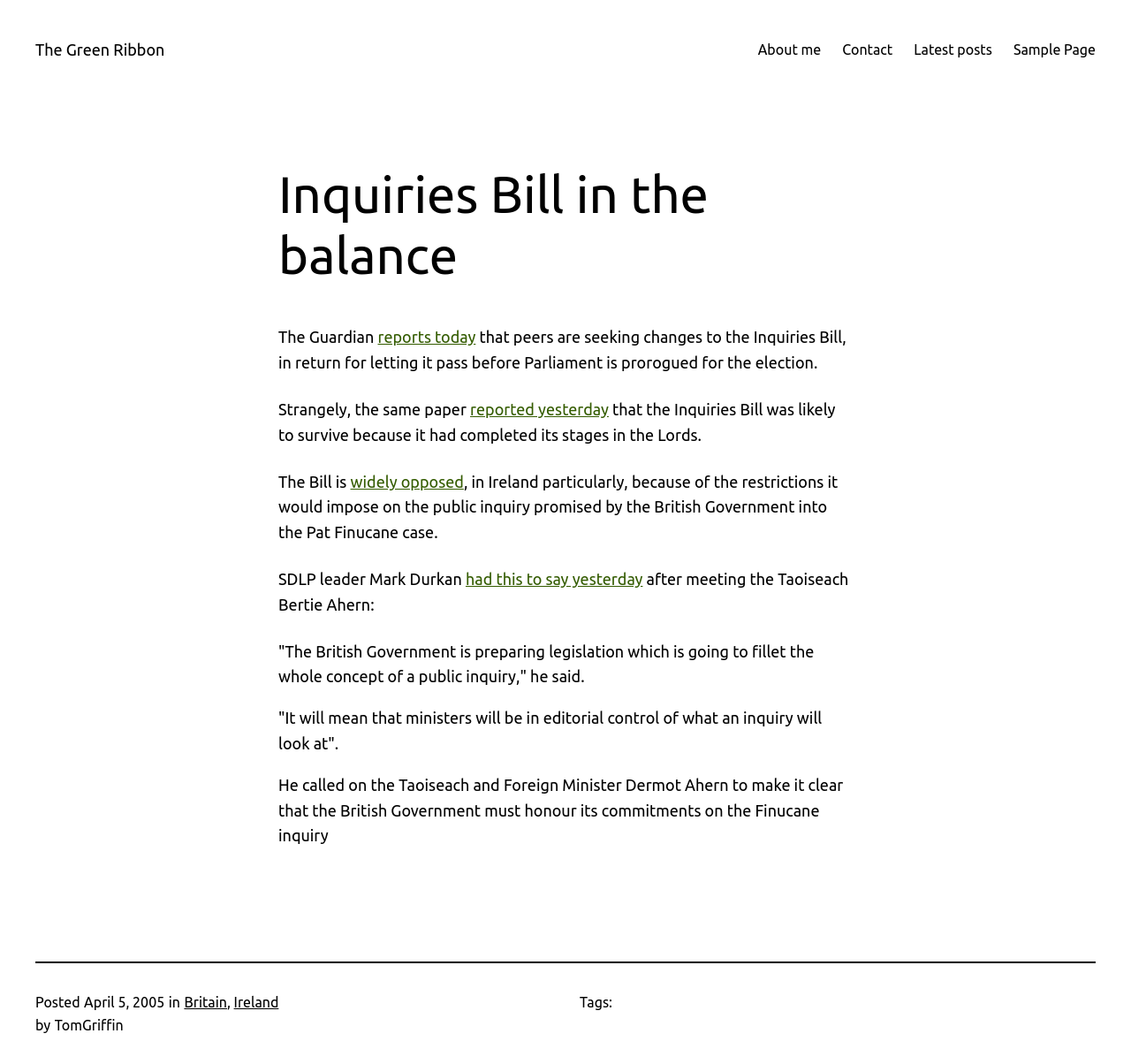Determine the bounding box coordinates for the area you should click to complete the following instruction: "Read 'Sample Page'".

[0.896, 0.036, 0.969, 0.057]